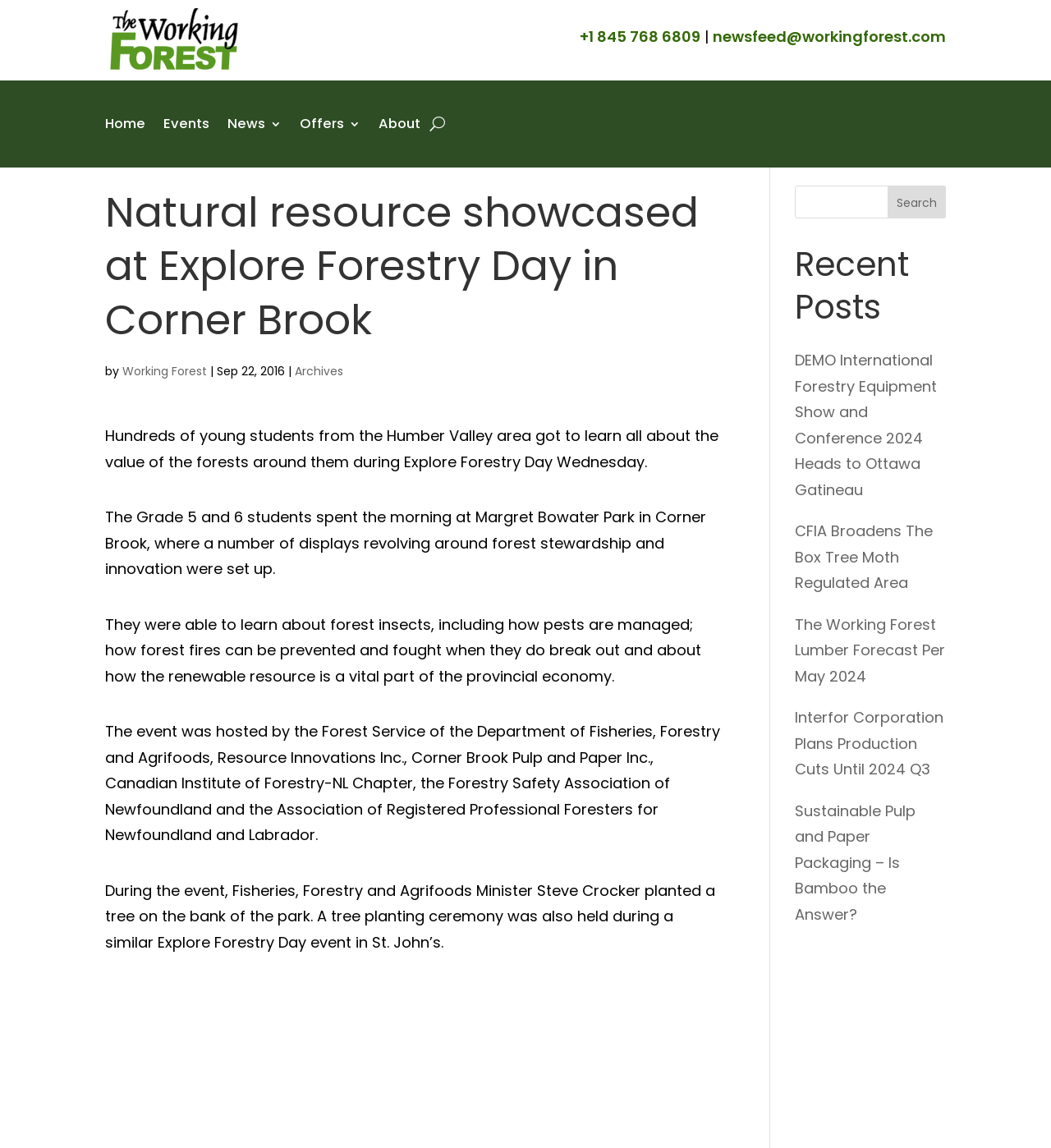Determine the bounding box coordinates for the clickable element to execute this instruction: "Click the 'Home' link". Provide the coordinates as four float numbers between 0 and 1, i.e., [left, top, right, bottom].

[0.1, 0.081, 0.138, 0.135]